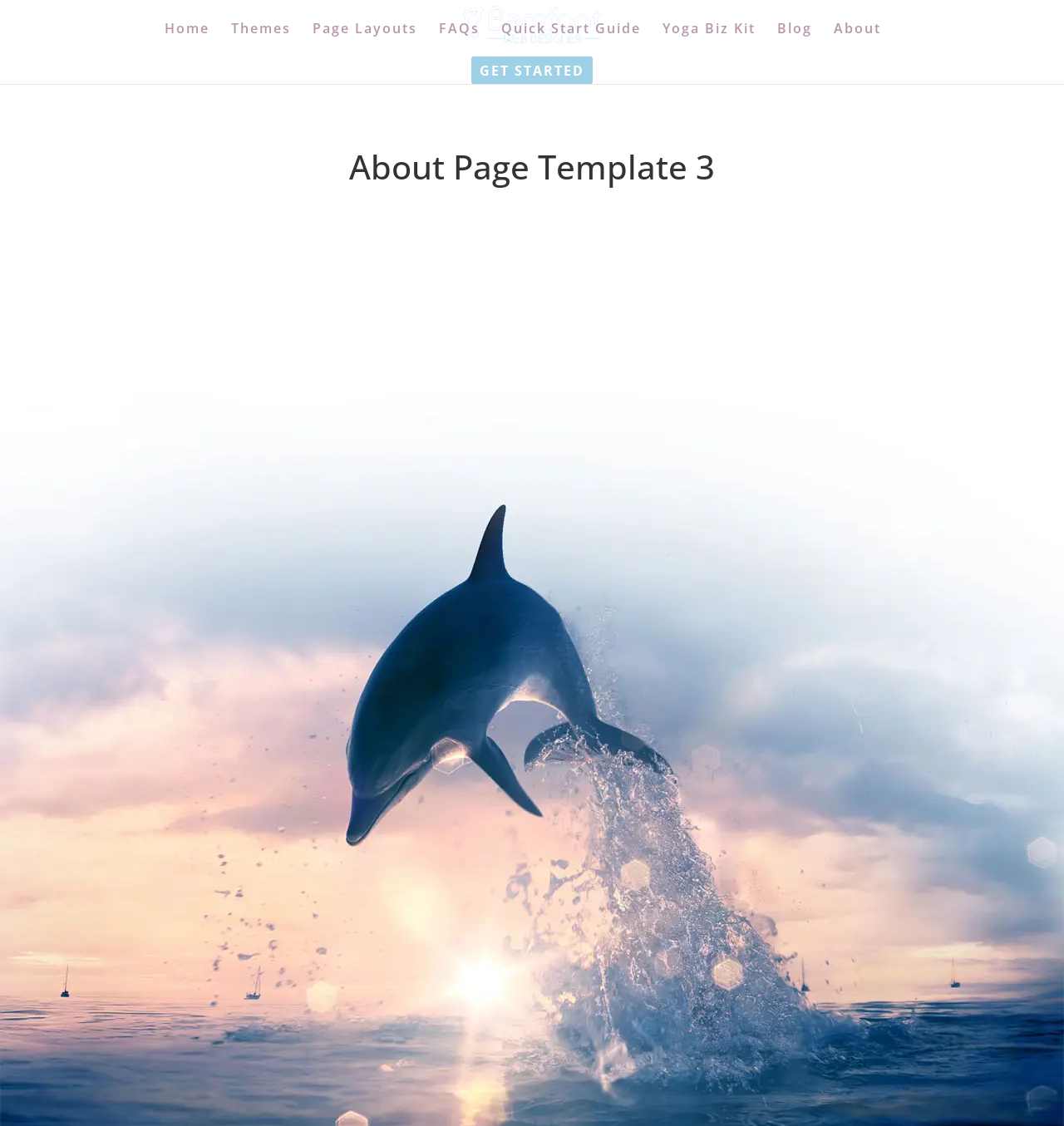Please specify the bounding box coordinates for the clickable region that will help you carry out the instruction: "go to Home".

[0.155, 0.02, 0.197, 0.05]